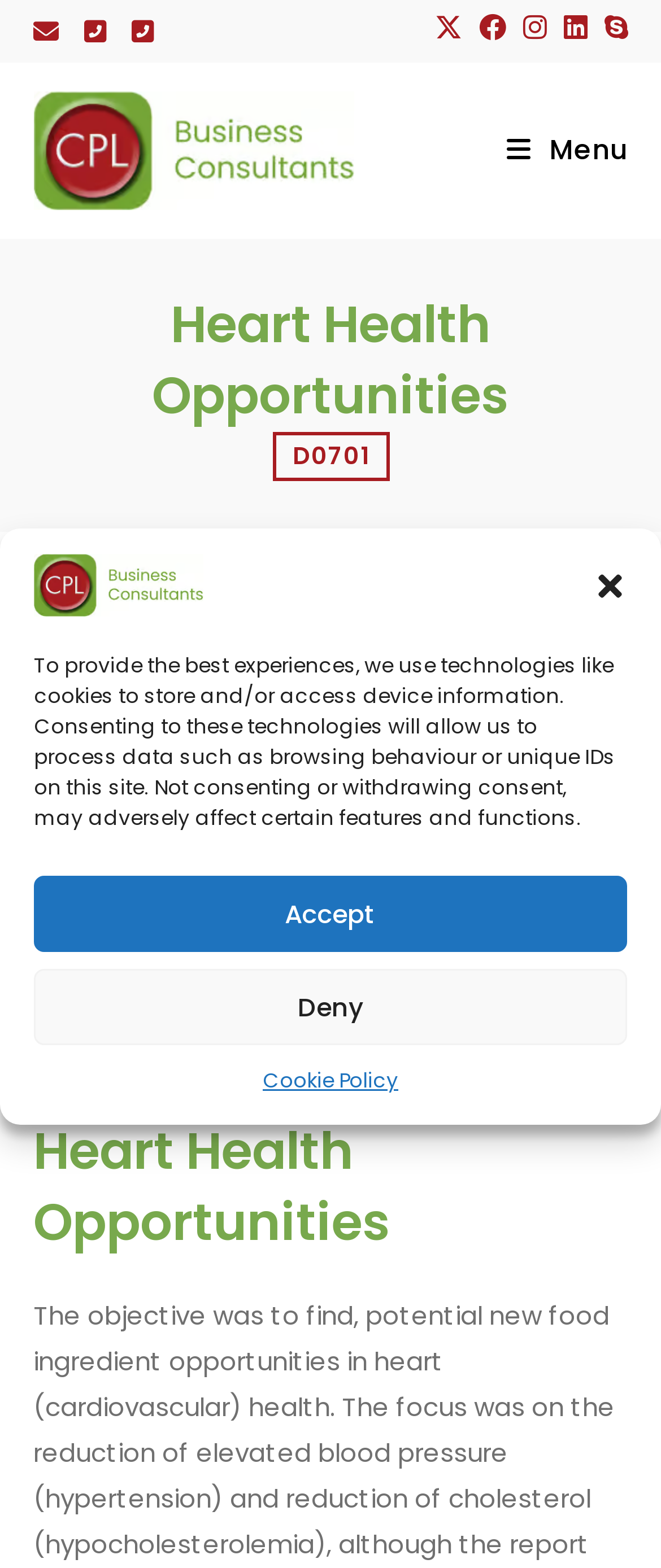Please identify the bounding box coordinates of the element on the webpage that should be clicked to follow this instruction: "Read the heart health opportunities case study". The bounding box coordinates should be given as four float numbers between 0 and 1, formatted as [left, top, right, bottom].

[0.05, 0.49, 0.929, 0.687]